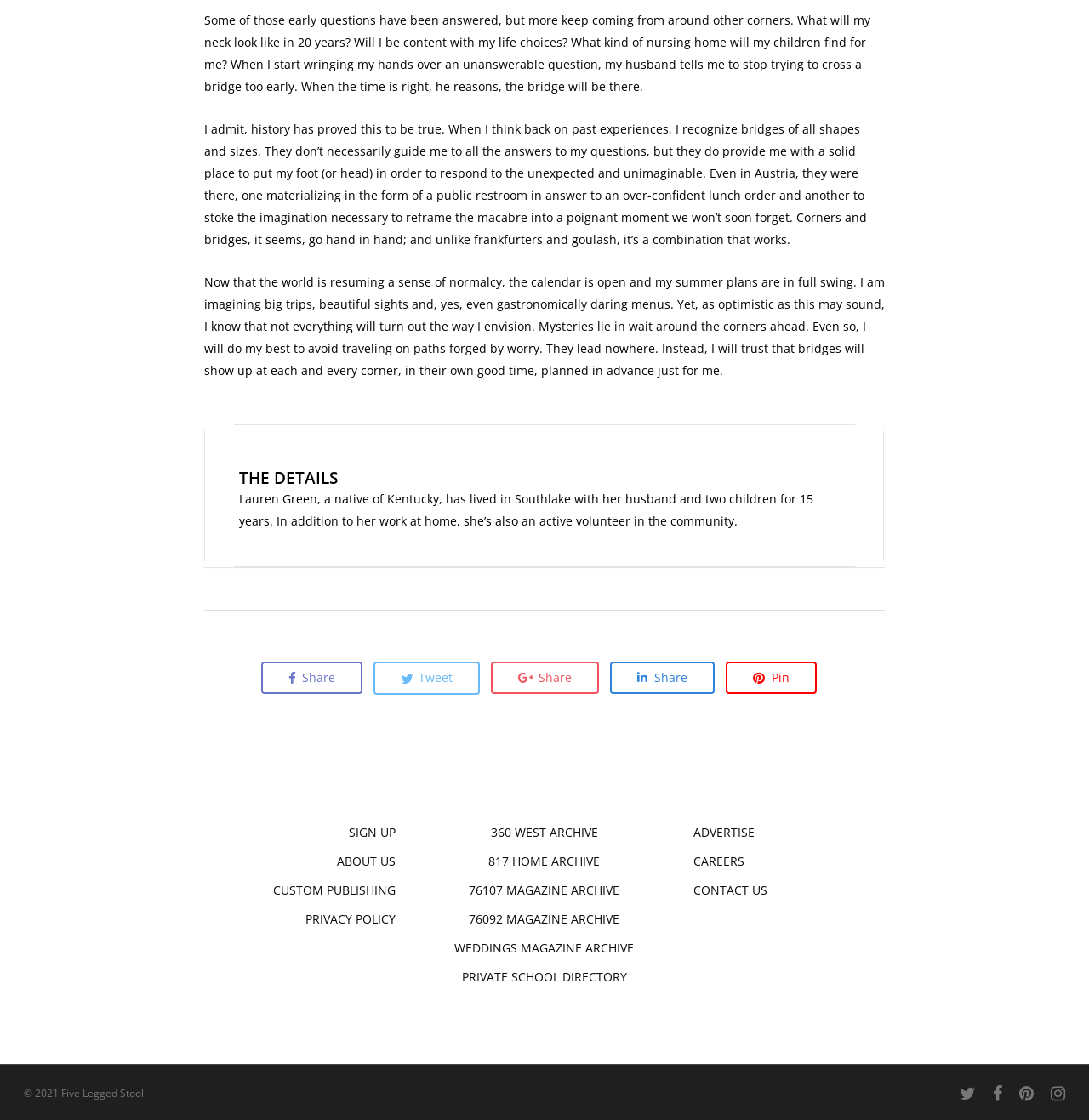What is the author's concern about the future?
Give a detailed response to the question by analyzing the screenshot.

The author expresses concern about the uncertainty of the future, as she mentions questions like 'What will my neck look like in 20 years?' and 'What kind of nursing home will my children find for me?', which suggests that she is uncertain about what the future holds.